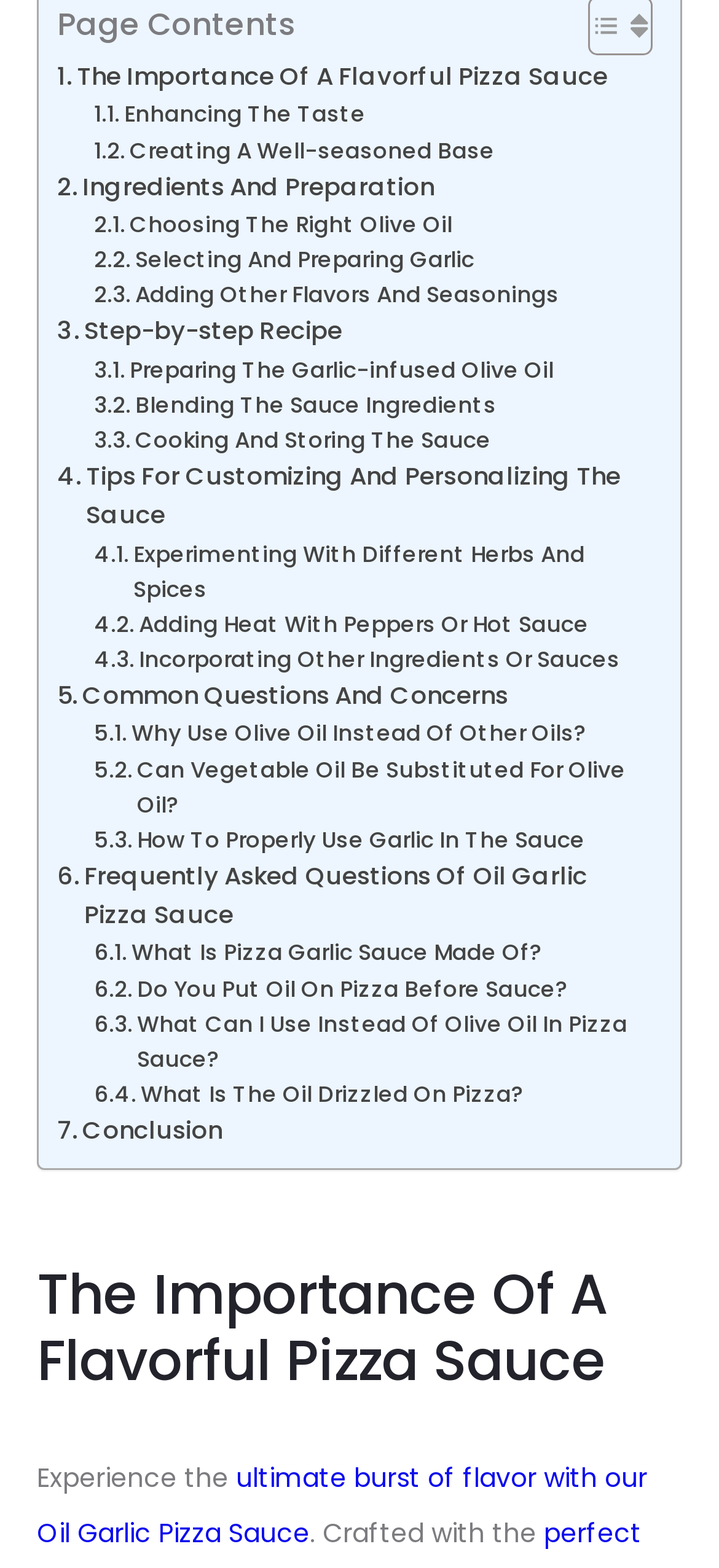Please locate the UI element described by "Choosing The Right Olive Oil" and provide its bounding box coordinates.

[0.131, 0.132, 0.629, 0.154]